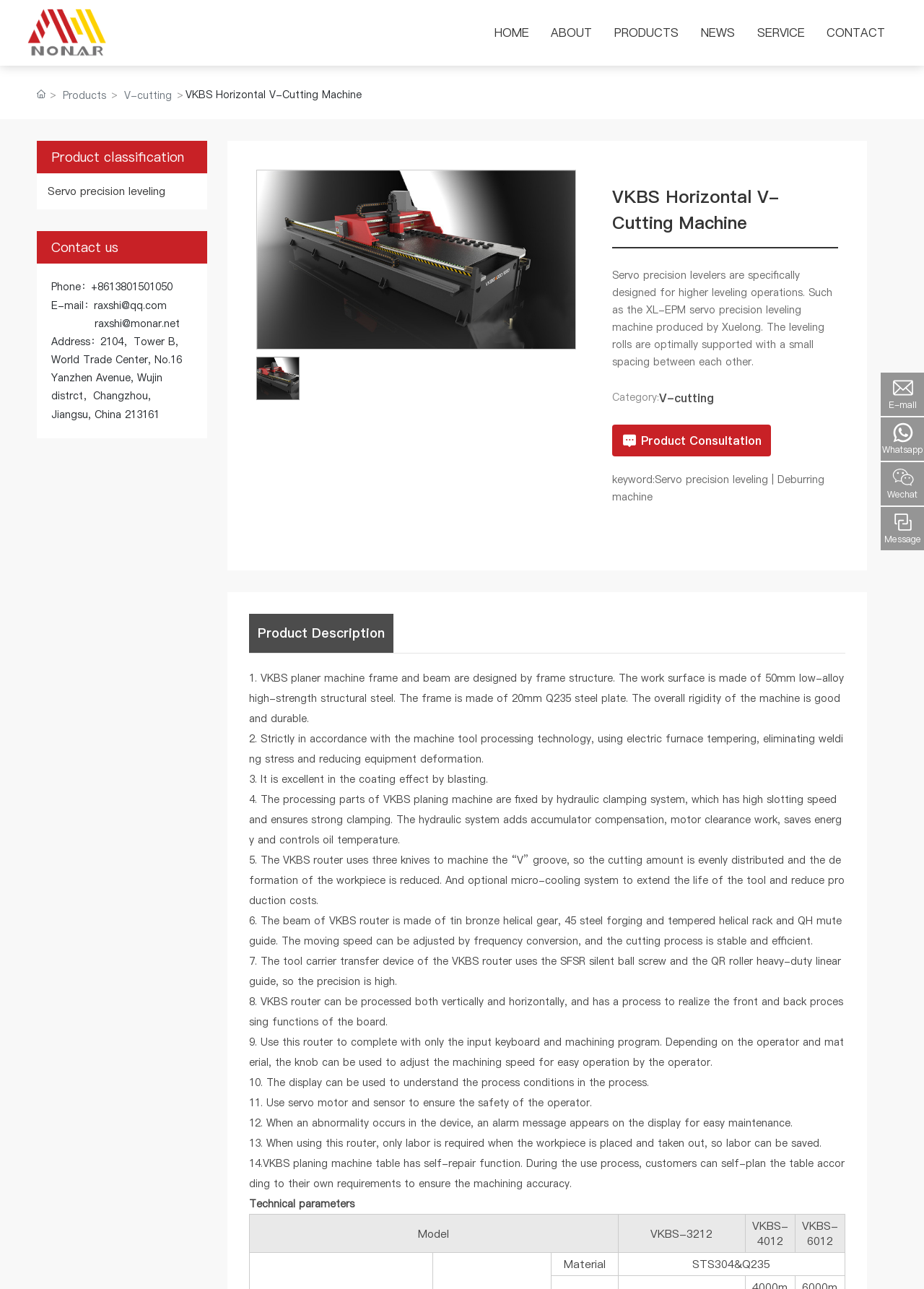Can you determine the bounding box coordinates of the area that needs to be clicked to fulfill the following instruction: "Click the Whatsapp icon"?

[0.966, 0.327, 0.989, 0.344]